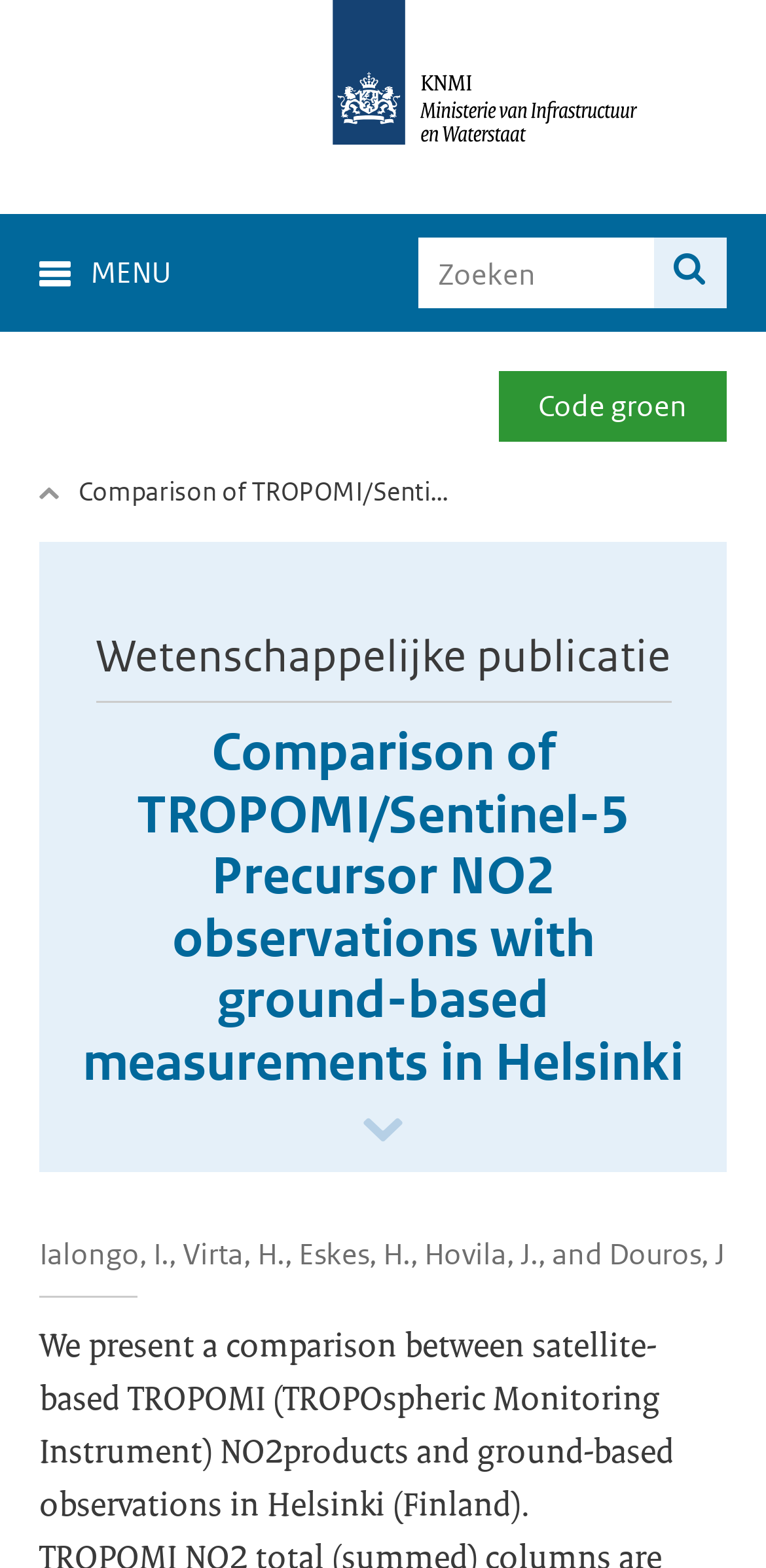Utilize the information from the image to answer the question in detail:
Who are the authors of the publication?

The static text element with the description 'Ialongo, I., Virta, H., Eskes, H., Hovila, J., and Douros, J' suggests that the authors of the publication are Ialongo and several others.